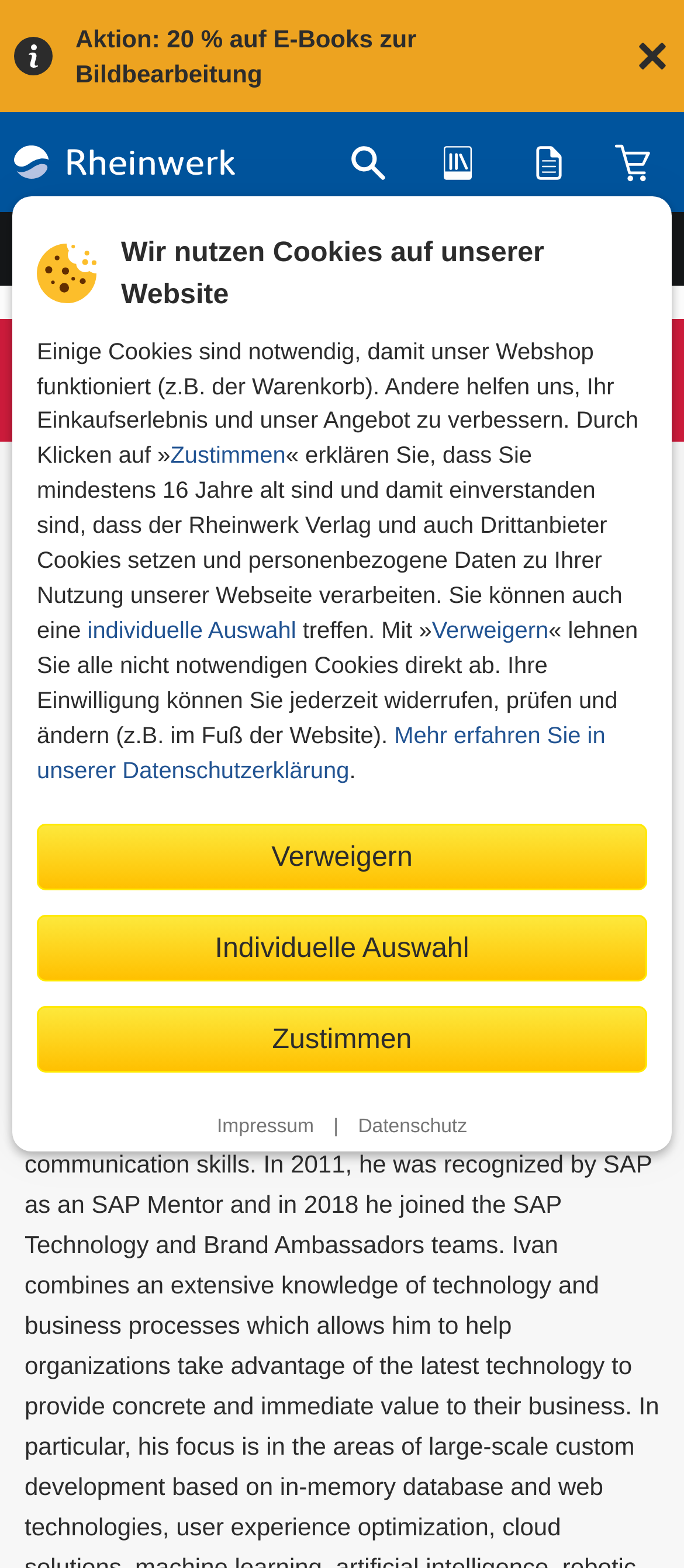Identify the bounding box coordinates for the element you need to click to achieve the following task: "Go to the 'Startseite'". The coordinates must be four float values ranging from 0 to 1, formatted as [left, top, right, bottom].

[0.021, 0.092, 0.344, 0.114]